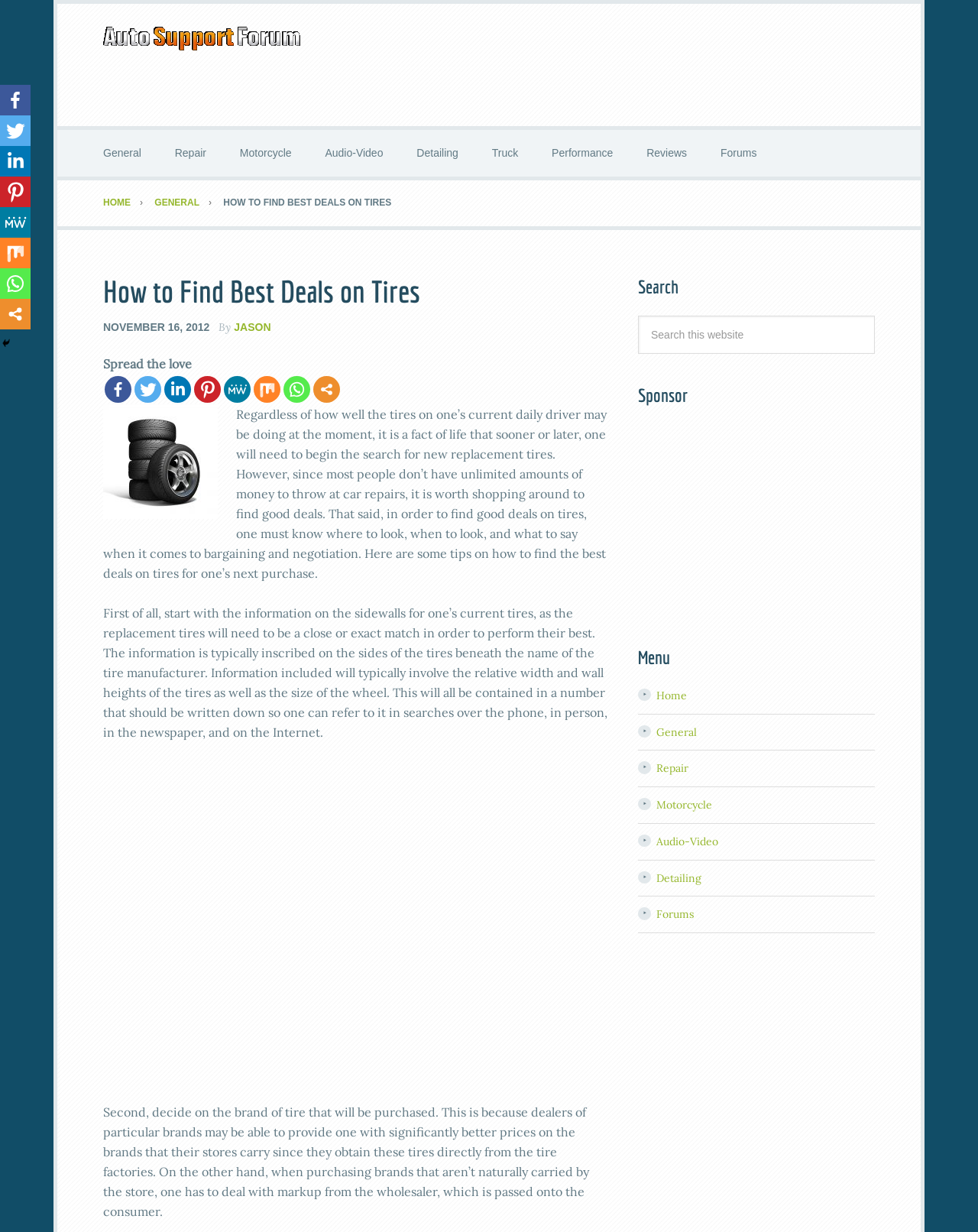What is the purpose of deciding on a tire brand?
Respond with a short answer, either a single word or a phrase, based on the image.

To get better prices